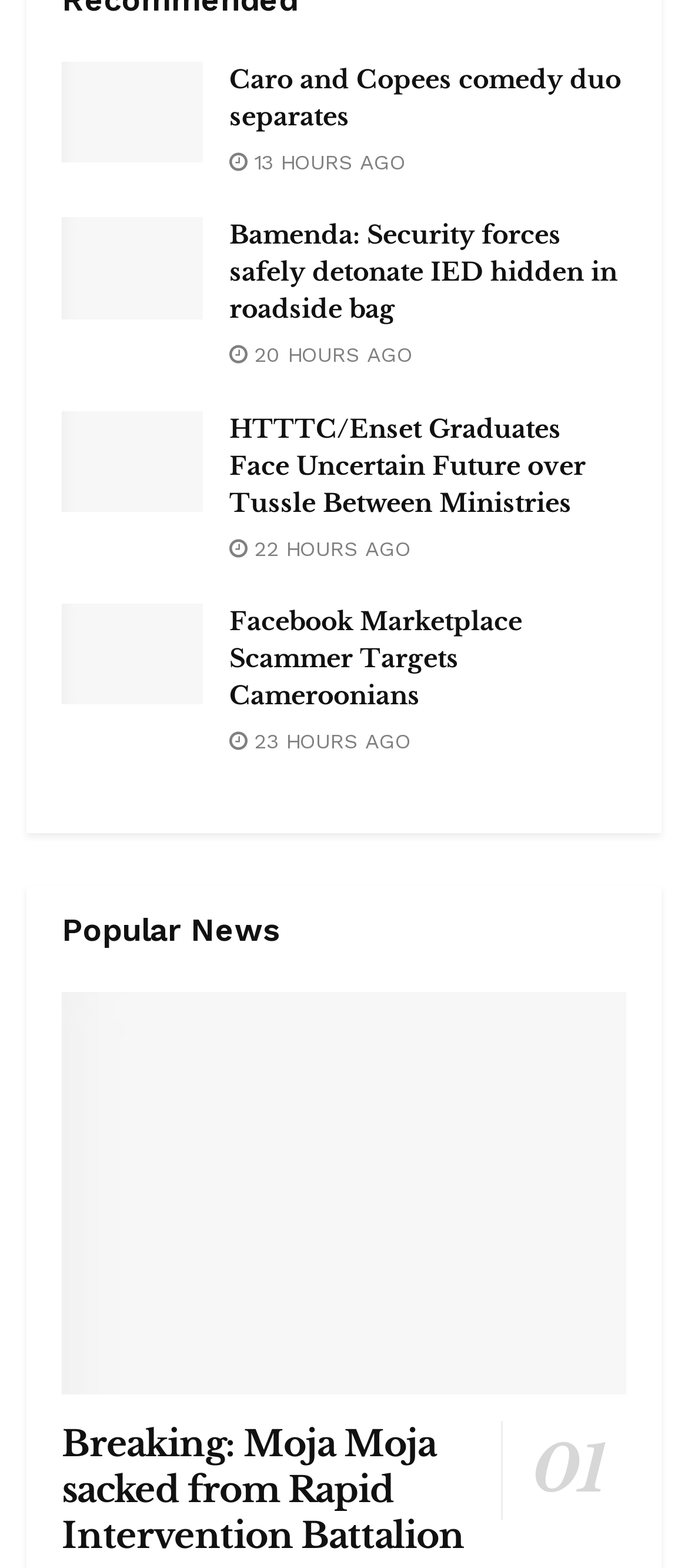Please specify the coordinates of the bounding box for the element that should be clicked to carry out this instruction: "Check Apple iPhone 18 Pro Max 2024 release date". The coordinates must be four float numbers between 0 and 1, formatted as [left, top, right, bottom].

None